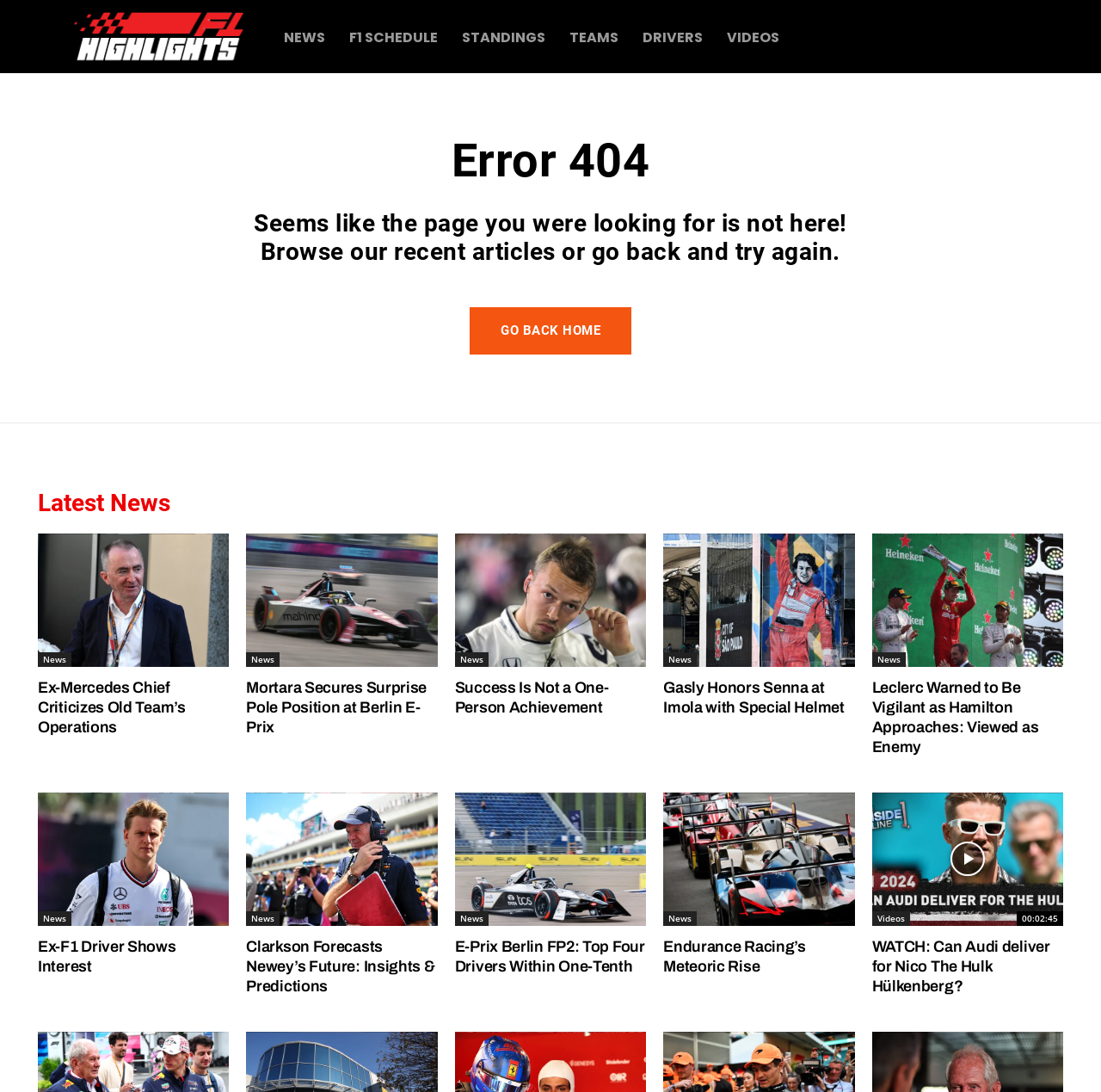Provide the bounding box coordinates in the format (top-left x, top-left y, bottom-right x, bottom-right y). All values are floating point numbers between 0 and 1. Determine the bounding box coordinate of the UI element described as: F1 Schedule

[0.306, 0.027, 0.409, 0.042]